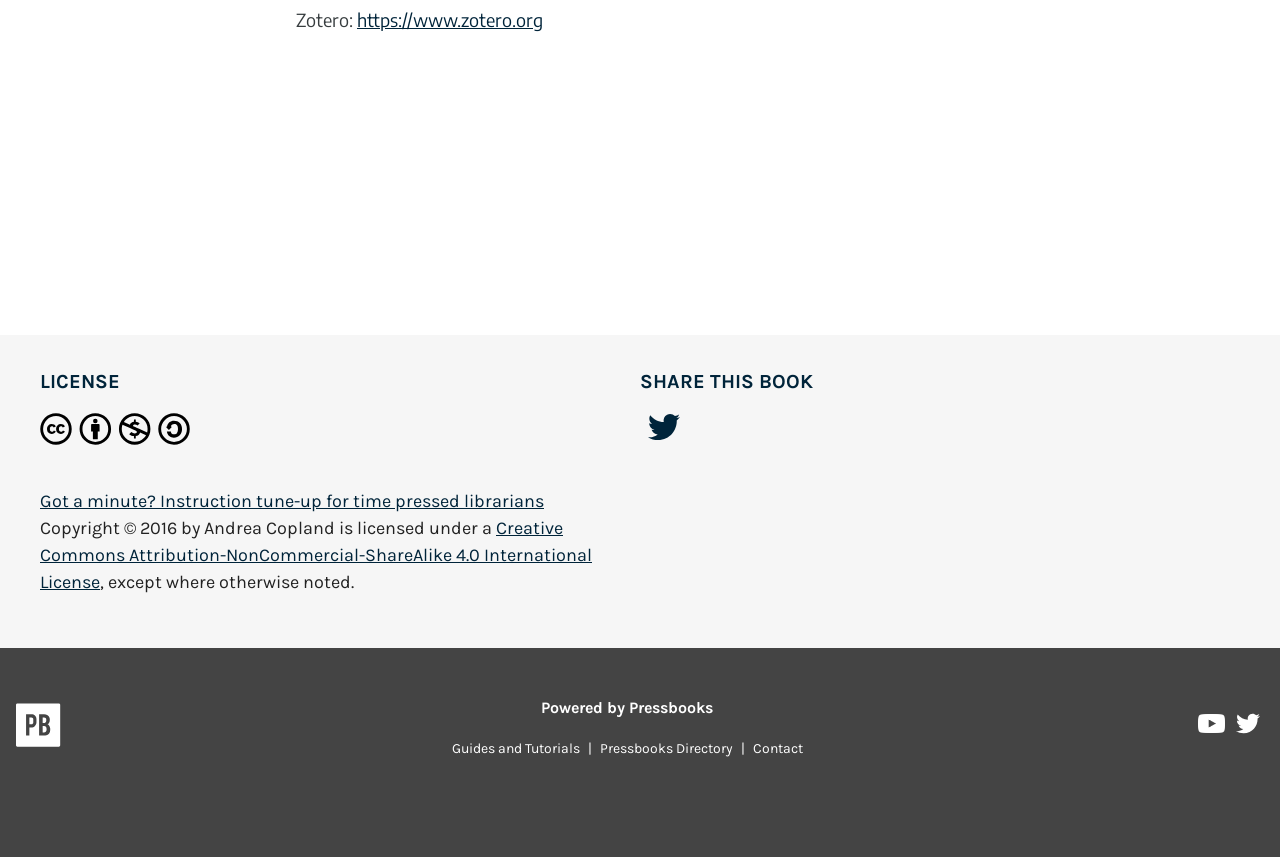Extract the bounding box coordinates of the UI element described by: "parent_node: Powered by Pressbooks title="Pressbooks"". The coordinates should include four float numbers ranging from 0 to 1, e.g., [left, top, right, bottom].

[0.012, 0.82, 0.048, 0.881]